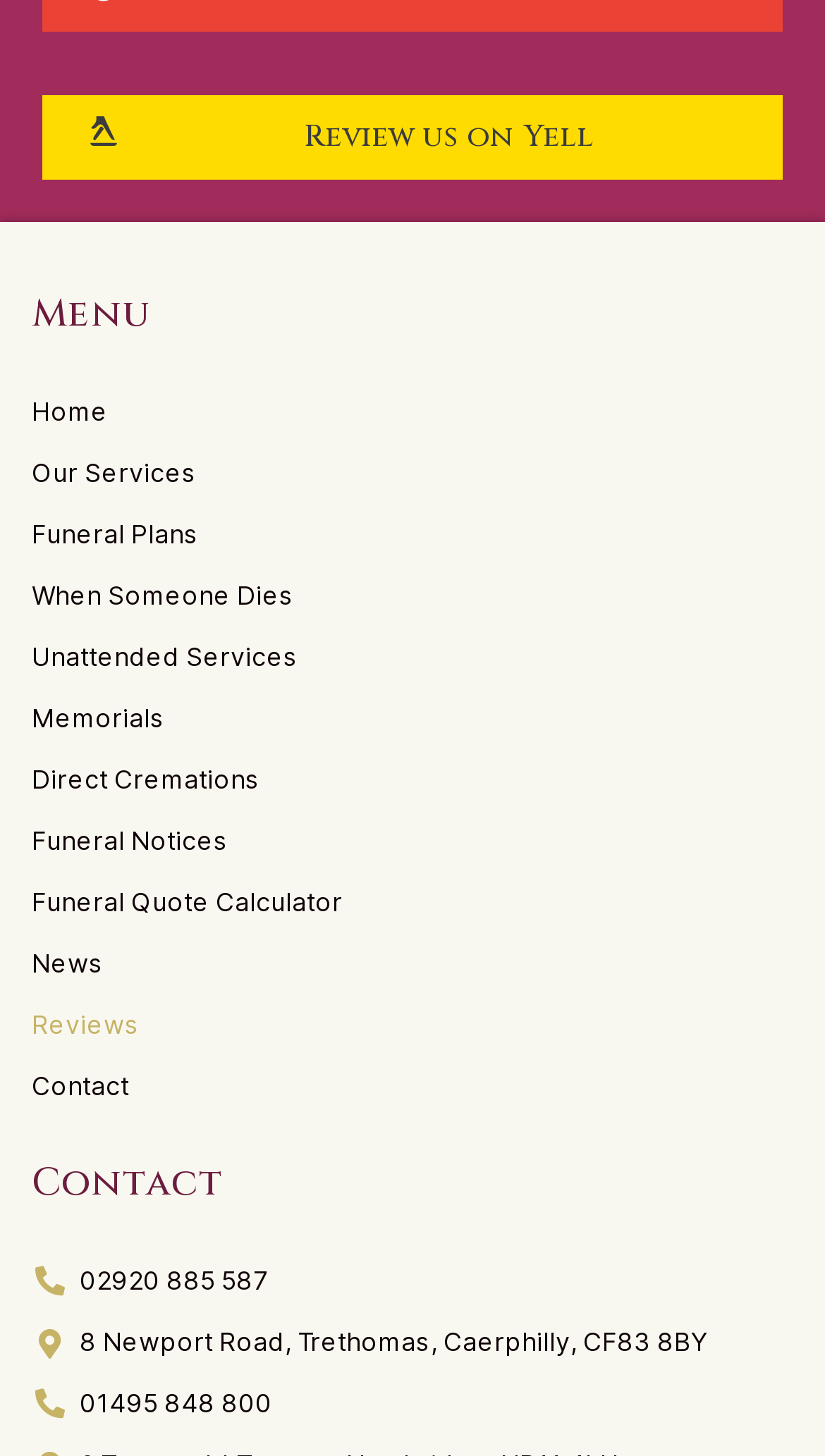What is the address of the funeral service?
Look at the image and respond with a single word or a short phrase.

8 Newport Road, Trethomas, Caerphilly, CF83 8BY